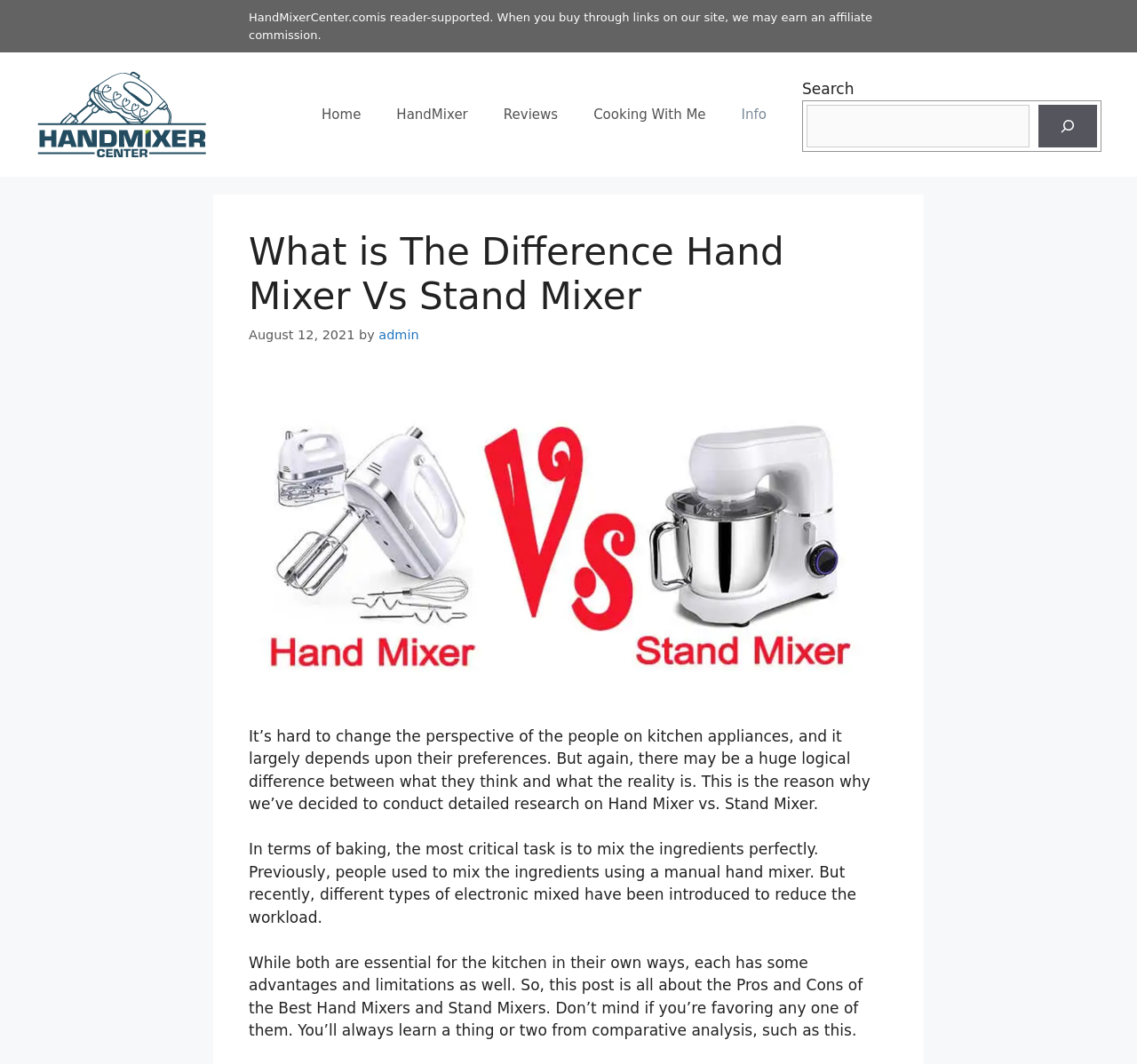Construct a comprehensive caption that outlines the webpage's structure and content.

The webpage is about comparing hand mixers and stand mixers, focusing on their differences and when each is perfect for mixing and baking. At the top, there is a banner with a logo and navigation links to other sections of the website, including "Home", "HandMixer", "Reviews", "Cooking With Me", and "Info". 

Below the banner, there is a complementary section with a disclaimer about affiliate commissions. On the right side of this section, there is a search bar with a search button and a magnifying glass icon.

The main content of the webpage starts with a header section that displays the title "What is The Difference Hand Mixer Vs Stand Mixer" and the date "August 12, 2021" with the author's name "admin". Below the header, there is a large image related to hand mixers and stand mixers.

The article begins with a paragraph discussing the importance of understanding the differences between hand mixers and stand mixers, followed by another paragraph explaining the evolution of mixing ingredients from manual to electronic methods. The rest of the article is divided into sections, each discussing the pros and cons of hand mixers and stand mixers, with a comparative analysis of the two.